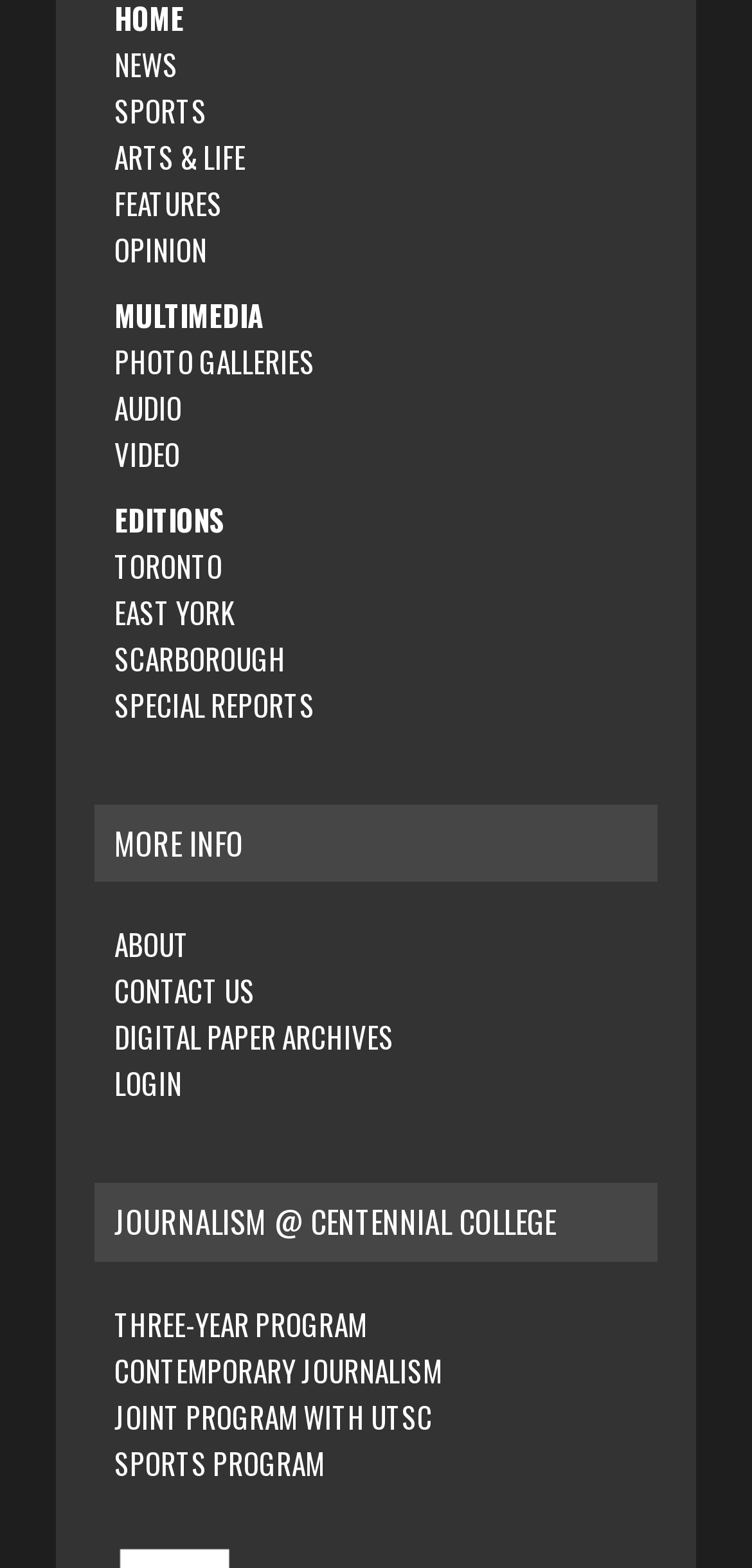Determine the bounding box coordinates of the clickable area required to perform the following instruction: "login to account". The coordinates should be represented as four float numbers between 0 and 1: [left, top, right, bottom].

[0.152, 0.677, 0.242, 0.704]